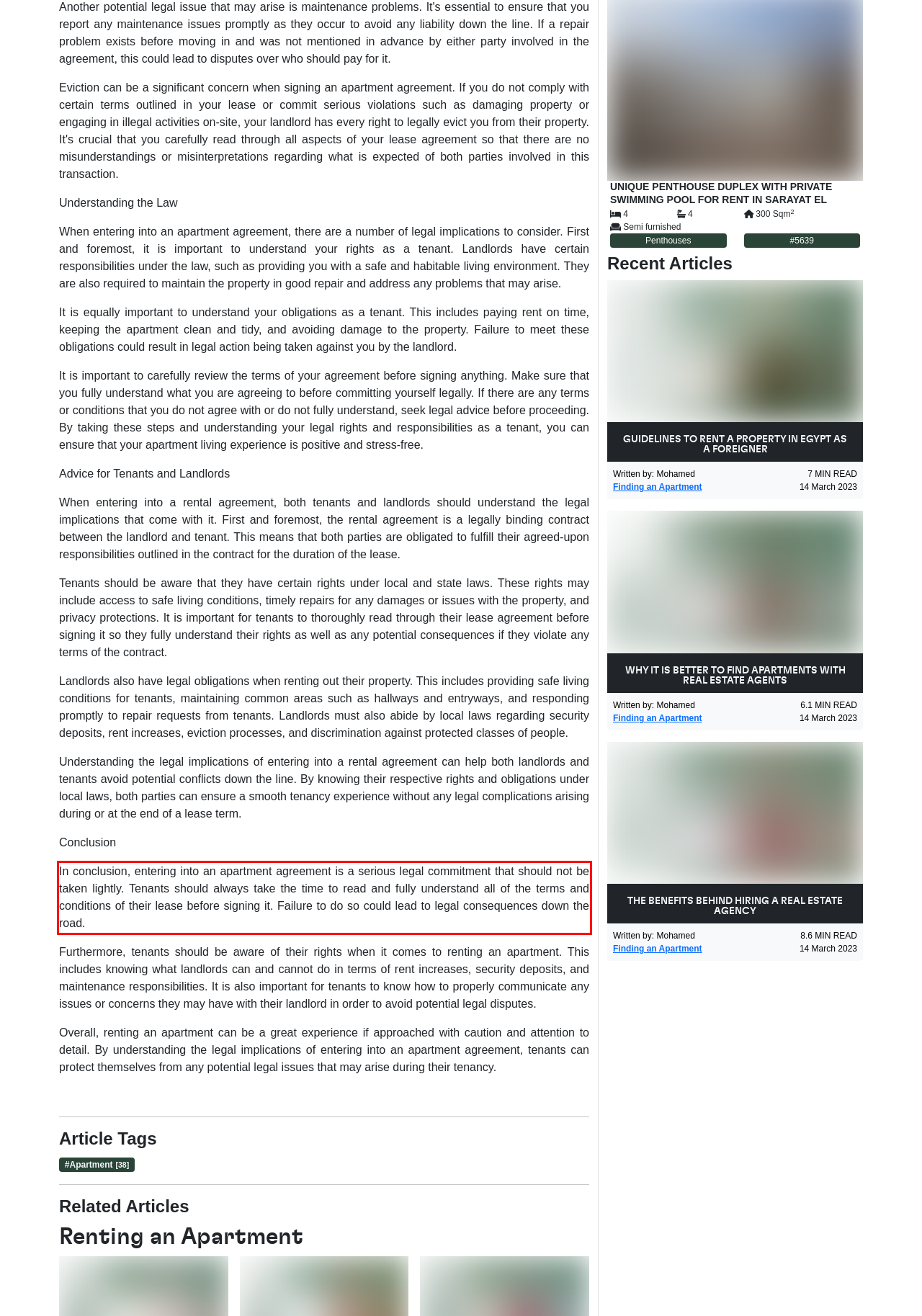Given a webpage screenshot with a red bounding box, perform OCR to read and deliver the text enclosed by the red bounding box.

In conclusion, entering into an apartment agreement is a serious legal commitment that should not be taken lightly. Tenants should always take the time to read and fully understand all of the terms and conditions of their lease before signing it. Failure to do so could lead to legal consequences down the road.